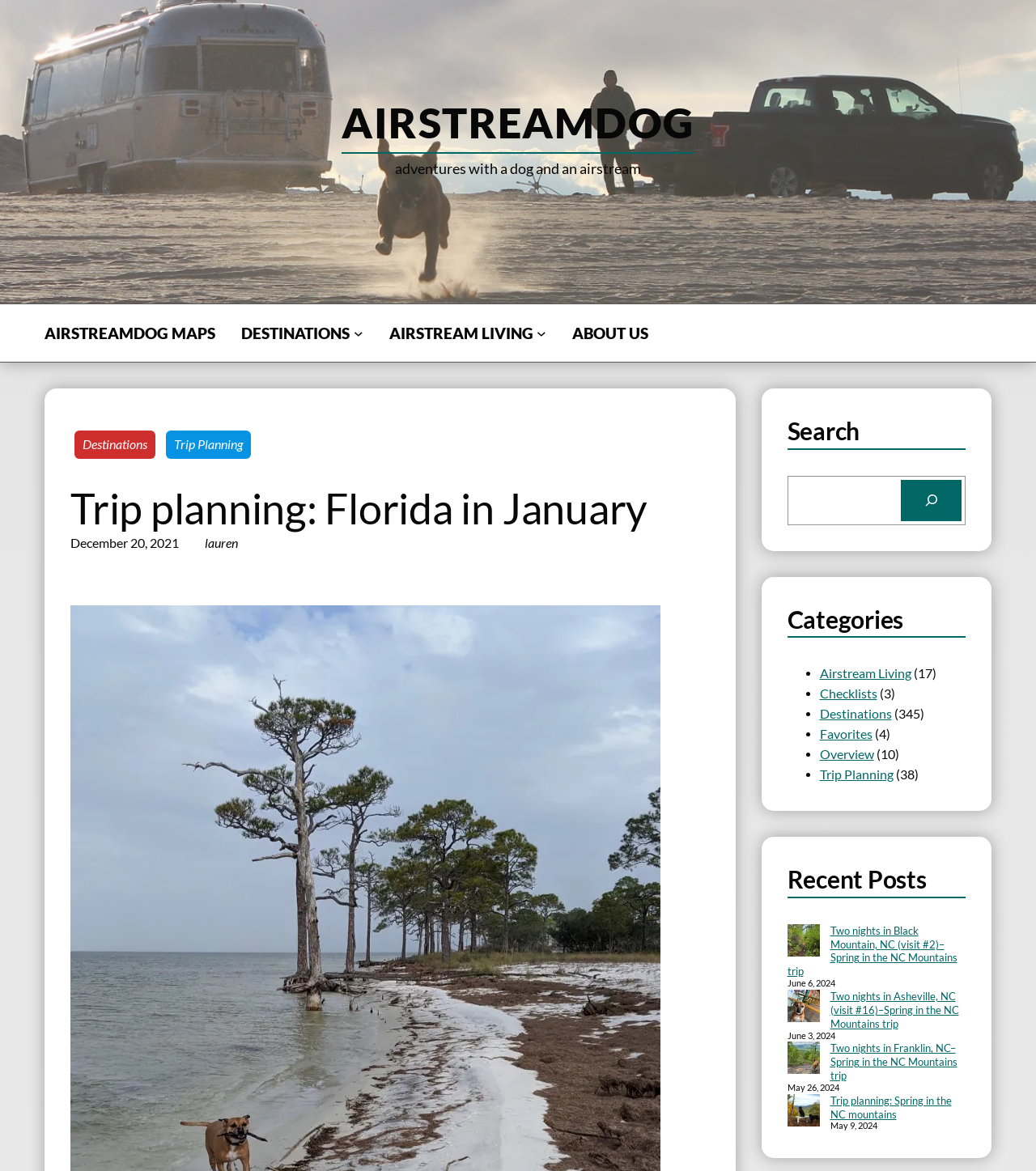What is the name of the dog in the image?
Please use the image to provide an in-depth answer to the question.

The image at the top of the webpage shows a dog running on a beach with an Airstream and an F-150 in the background. The image is described as 'bugsy running on lone rock beach with the airstream and f-150 in the background', which indicates that the dog's name is Buggy.